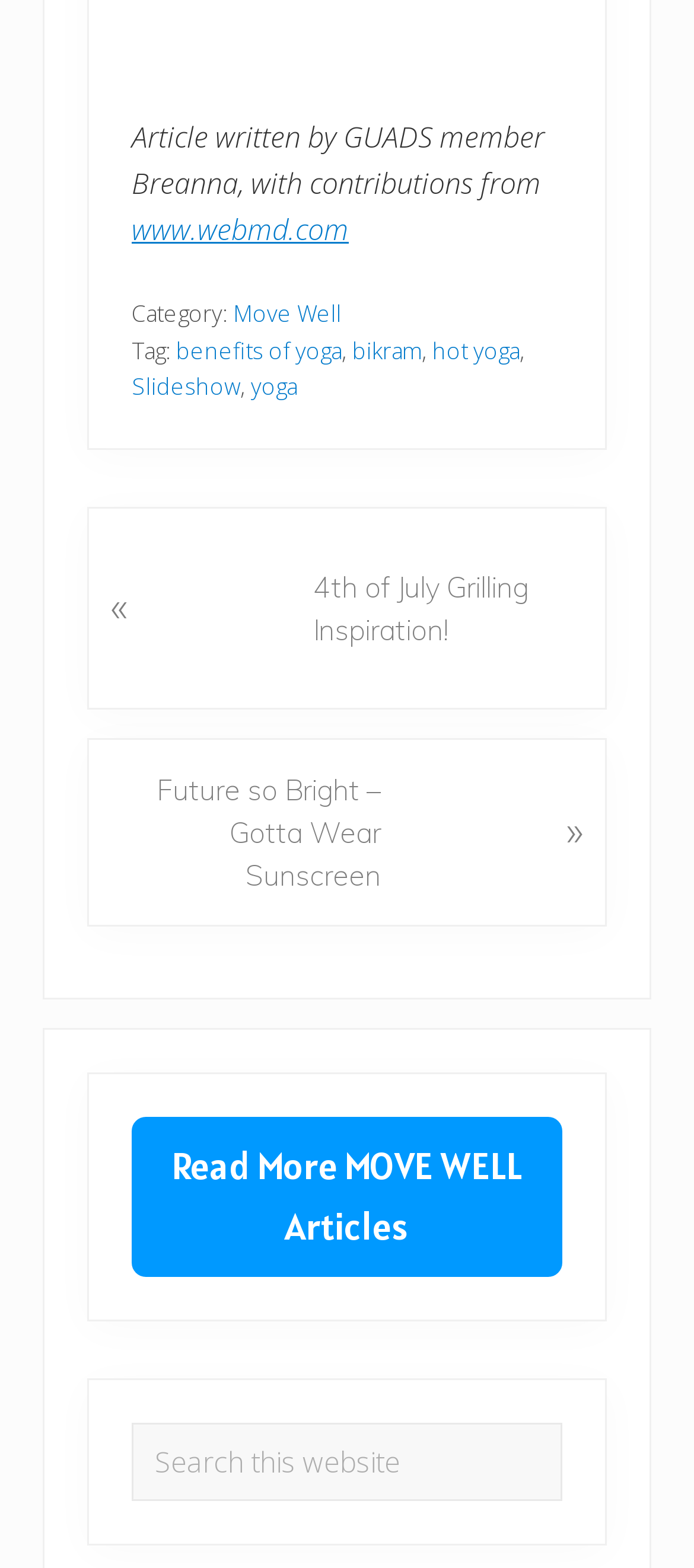Identify the bounding box coordinates of the clickable region required to complete the instruction: "View the next post". The coordinates should be given as four float numbers within the range of 0 and 1, i.e., [left, top, right, bottom].

[0.126, 0.471, 0.874, 0.591]